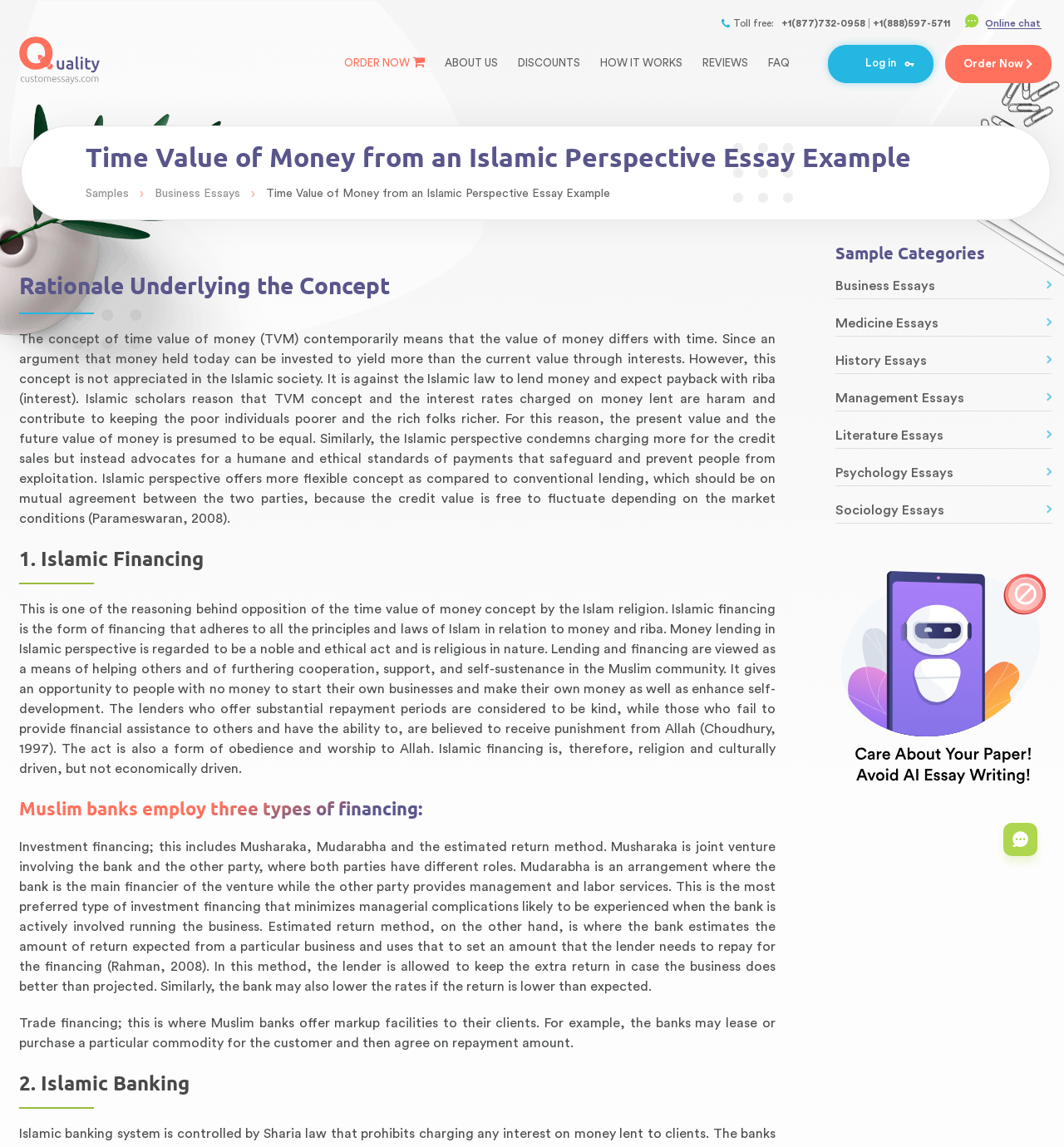Please provide a brief answer to the question using only one word or phrase: 
What are the three types of financing employed by Muslim banks?

Investment, Trade, and Islamic Banking